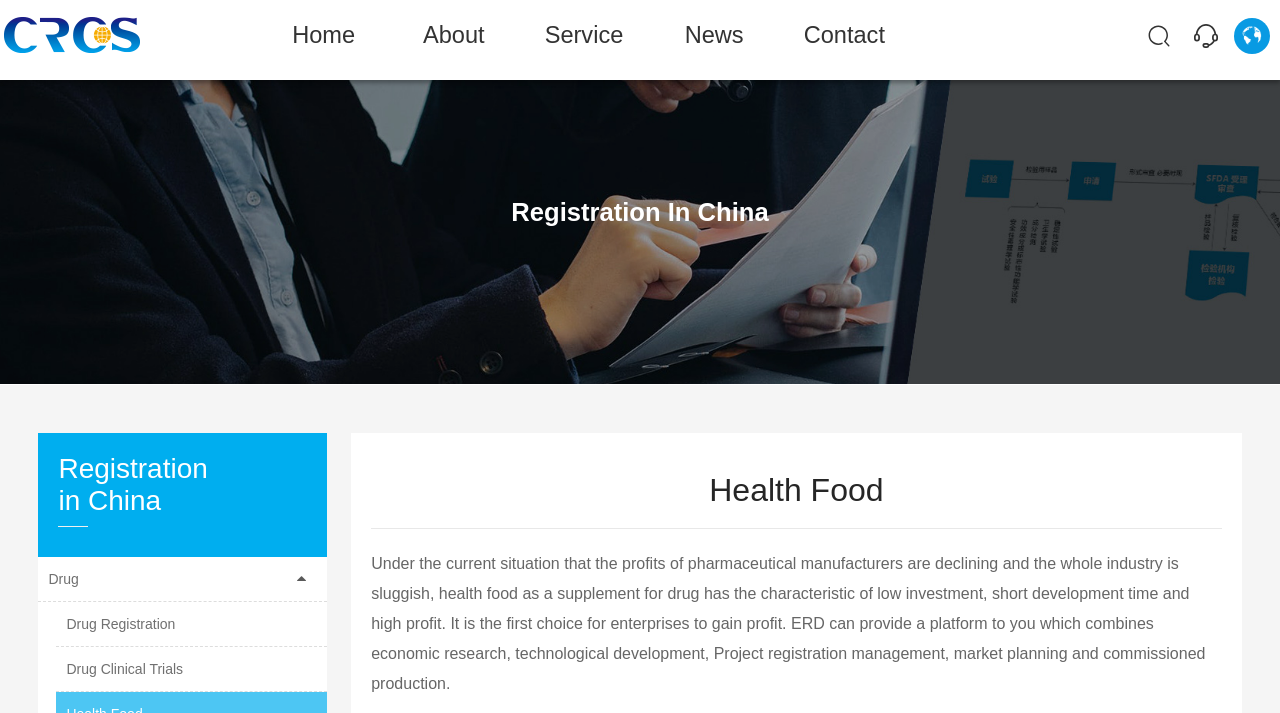Identify the bounding box coordinates of the clickable region necessary to fulfill the following instruction: "Click the 'Drug' link". The bounding box coordinates should be four float numbers between 0 and 1, i.e., [left, top, right, bottom].

[0.038, 0.795, 0.224, 0.829]